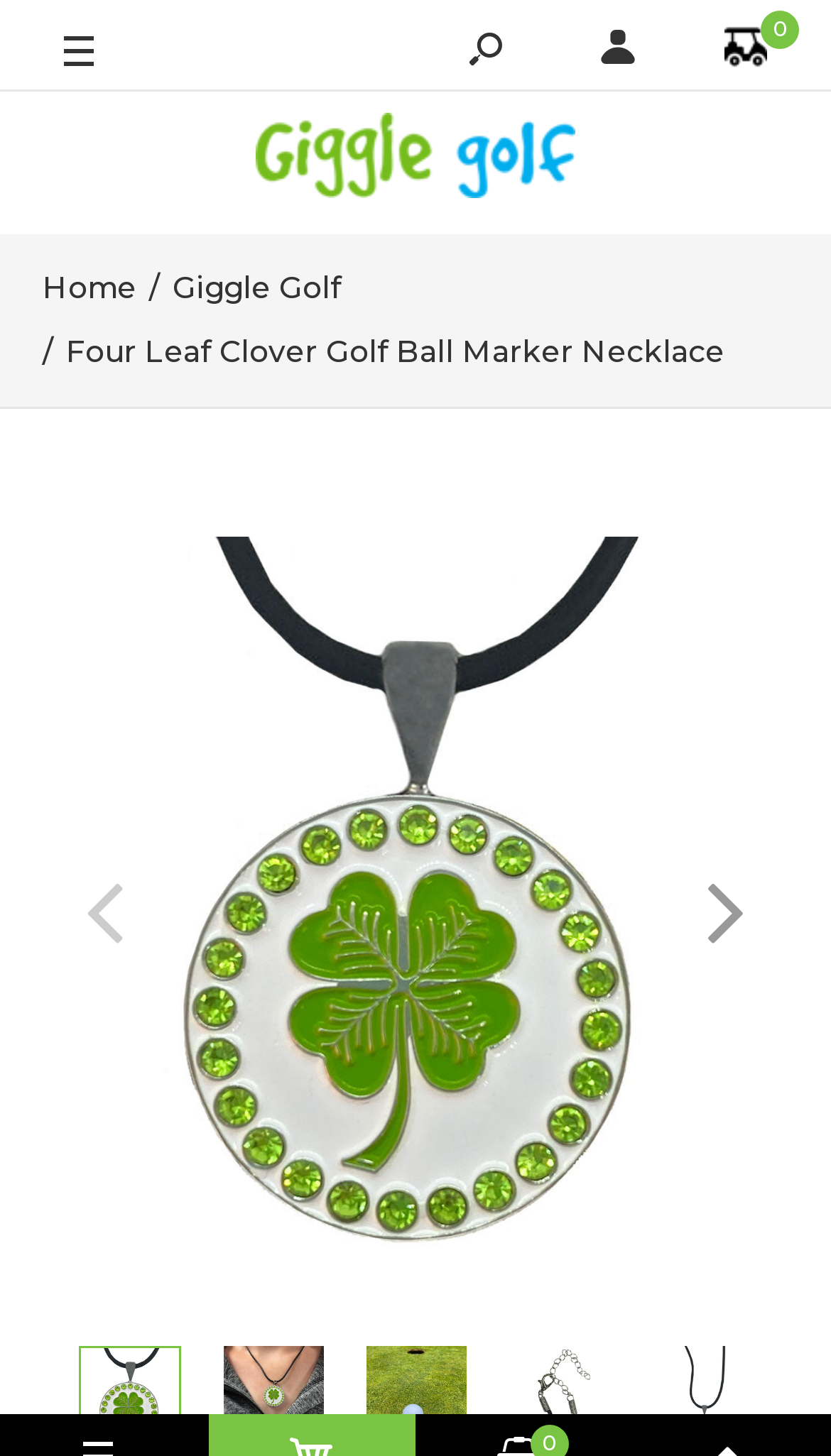Determine the bounding box coordinates for the UI element described. Format the coordinates as (top-left x, top-left y, bottom-right x, bottom-right y) and ensure all values are between 0 and 1. Element description: 0

[0.872, 0.017, 0.923, 0.056]